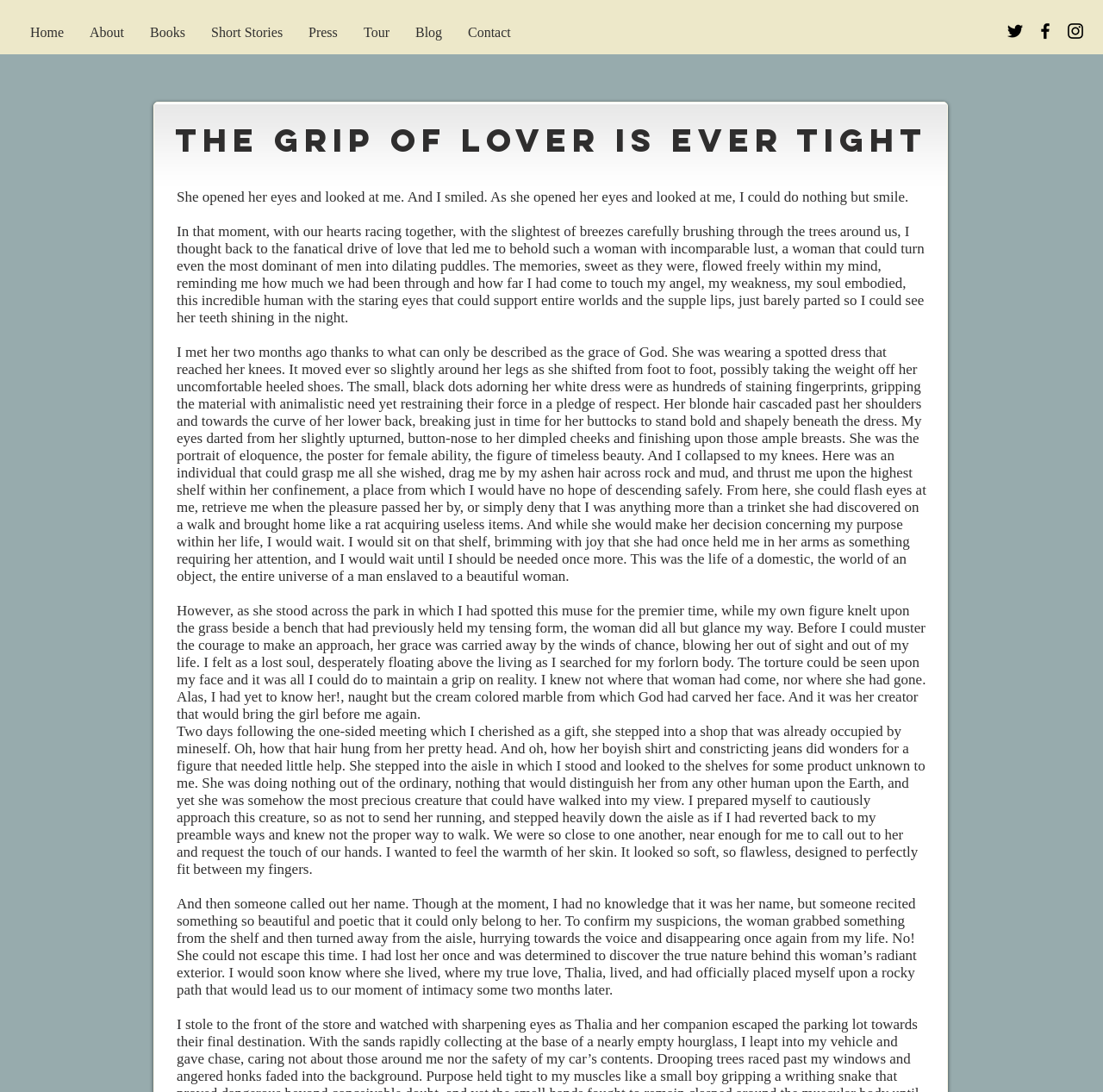Identify the bounding box coordinates of the area you need to click to perform the following instruction: "Click the Twitter Icon".

[0.911, 0.019, 0.93, 0.038]